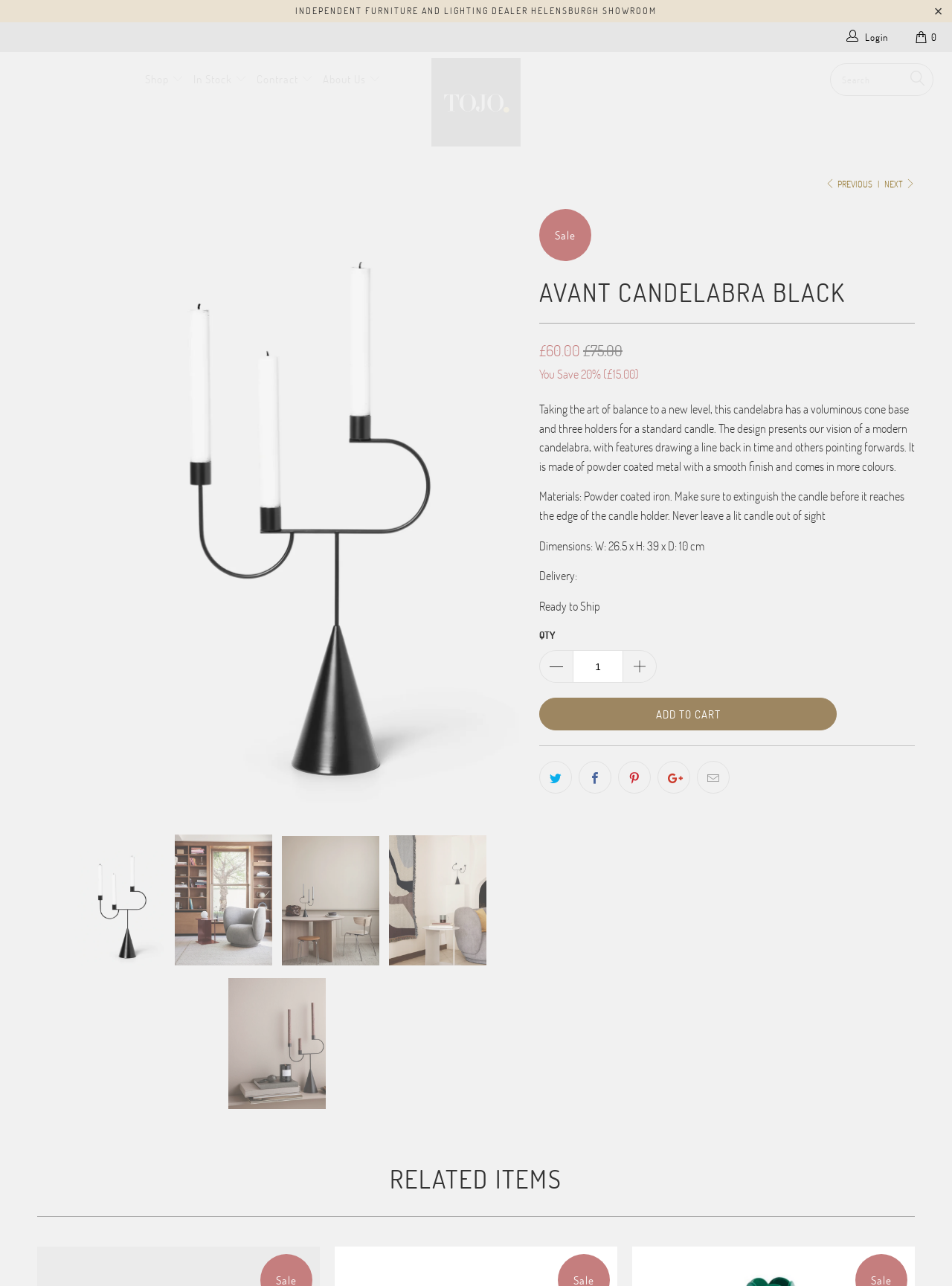What is the function of the button with the image?
Using the image, answer in one word or phrase.

ADD TO CART